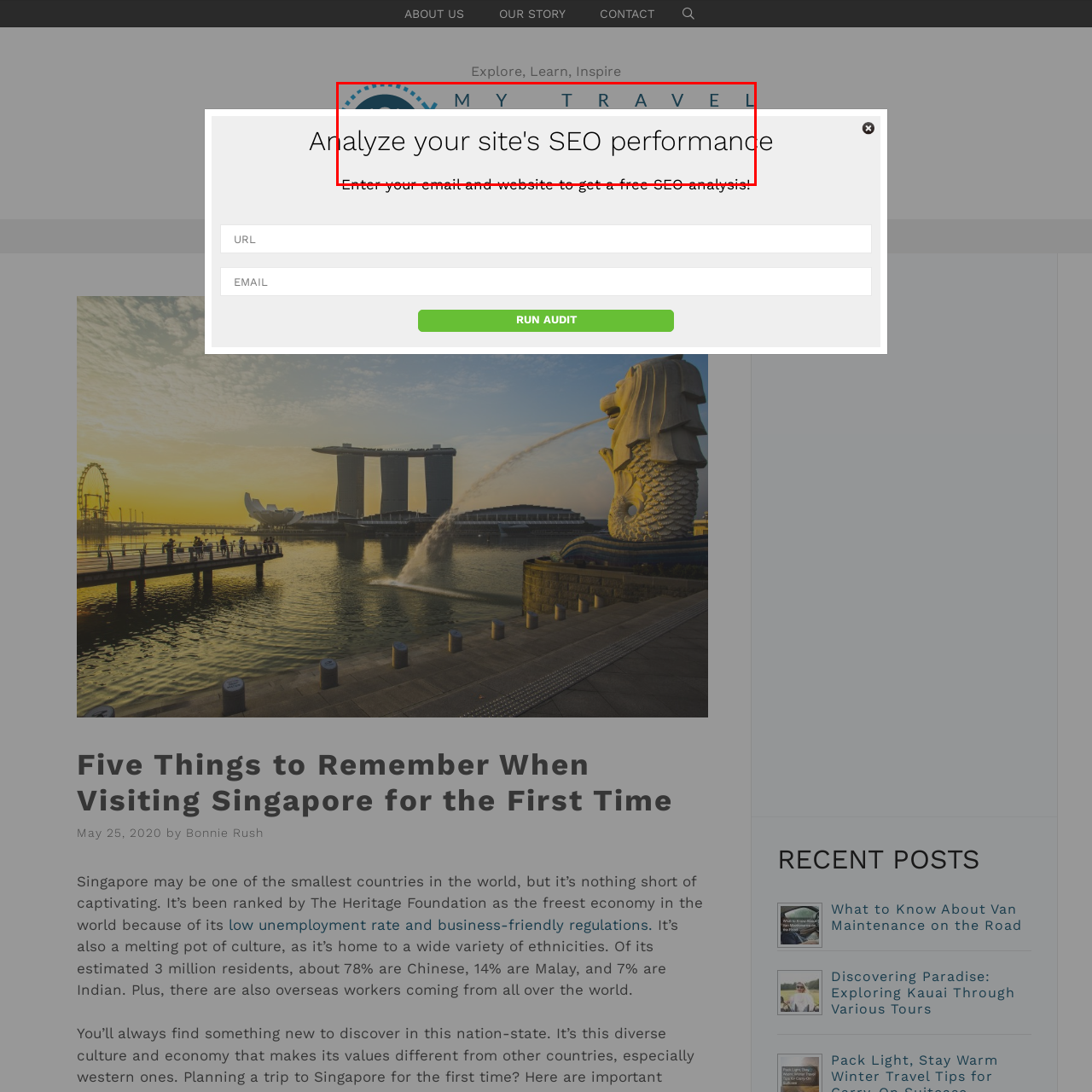Look at the image inside the red box and answer the question with a single word or phrase:
What is the overall aesthetic of the website?

Clean and professional